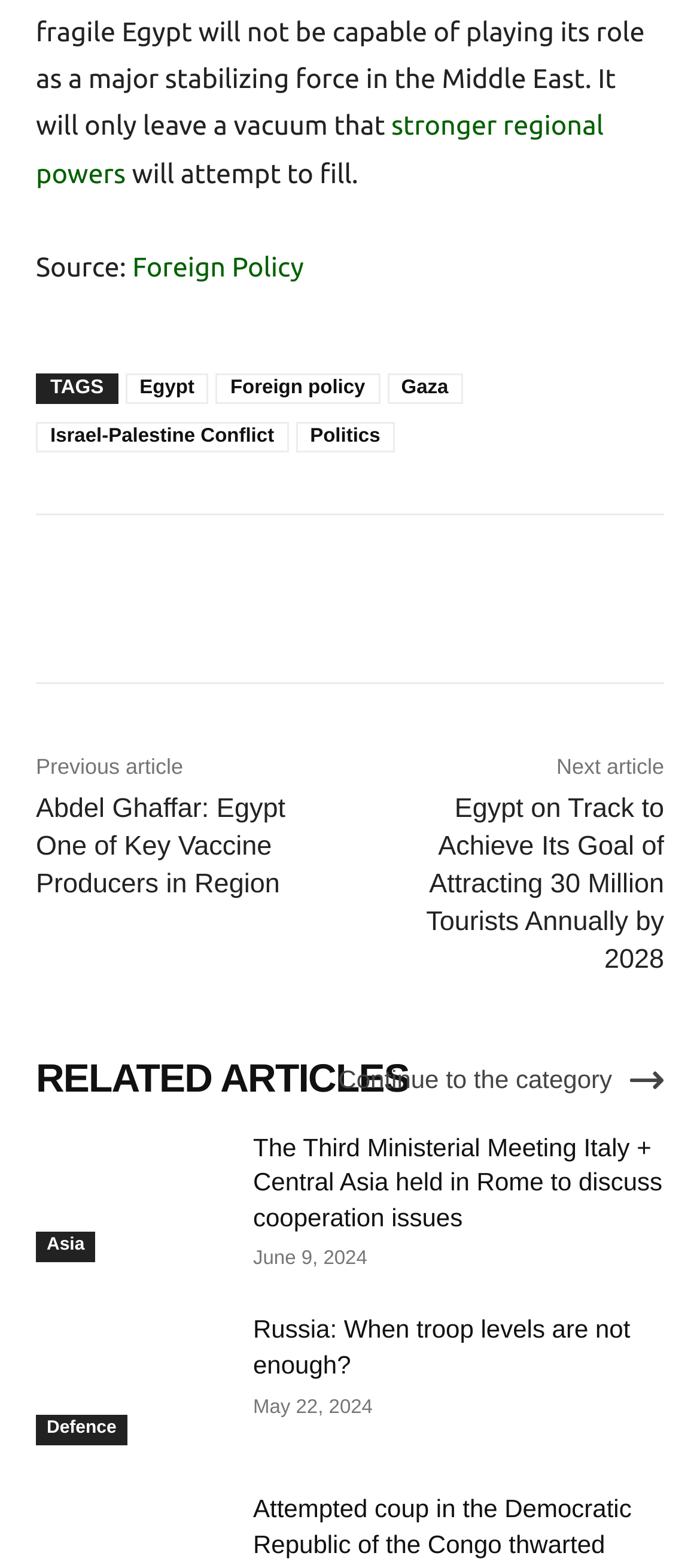Given the element description Foreign Policy, identify the bounding box coordinates for the UI element on the webpage screenshot. The format should be (top-left x, top-left y, bottom-right x, bottom-right y), with values between 0 and 1.

[0.189, 0.16, 0.434, 0.179]